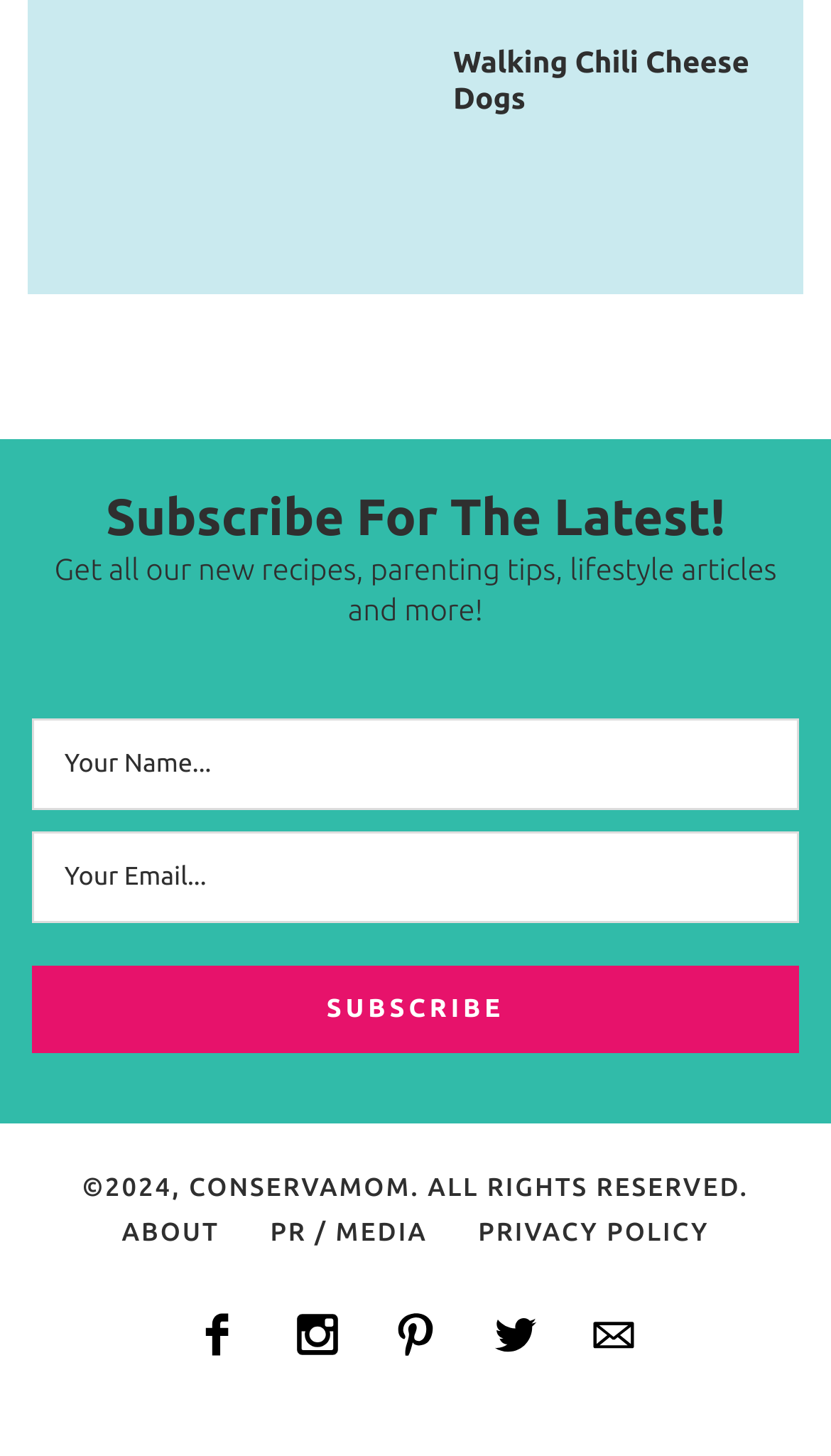Identify the coordinates of the bounding box for the element described below: "Montana Reports in Powerschool". Return the coordinates as four float numbers between 0 and 1: [left, top, right, bottom].

None